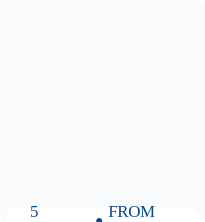What lifestyle is associated with yachting according to the design of the promotional material?
From the details in the image, answer the question comprehensively.

The design of the promotional material emphasizes a high-end lifestyle associated with yachting, showcasing the allure of sailing and adventure on the open water.